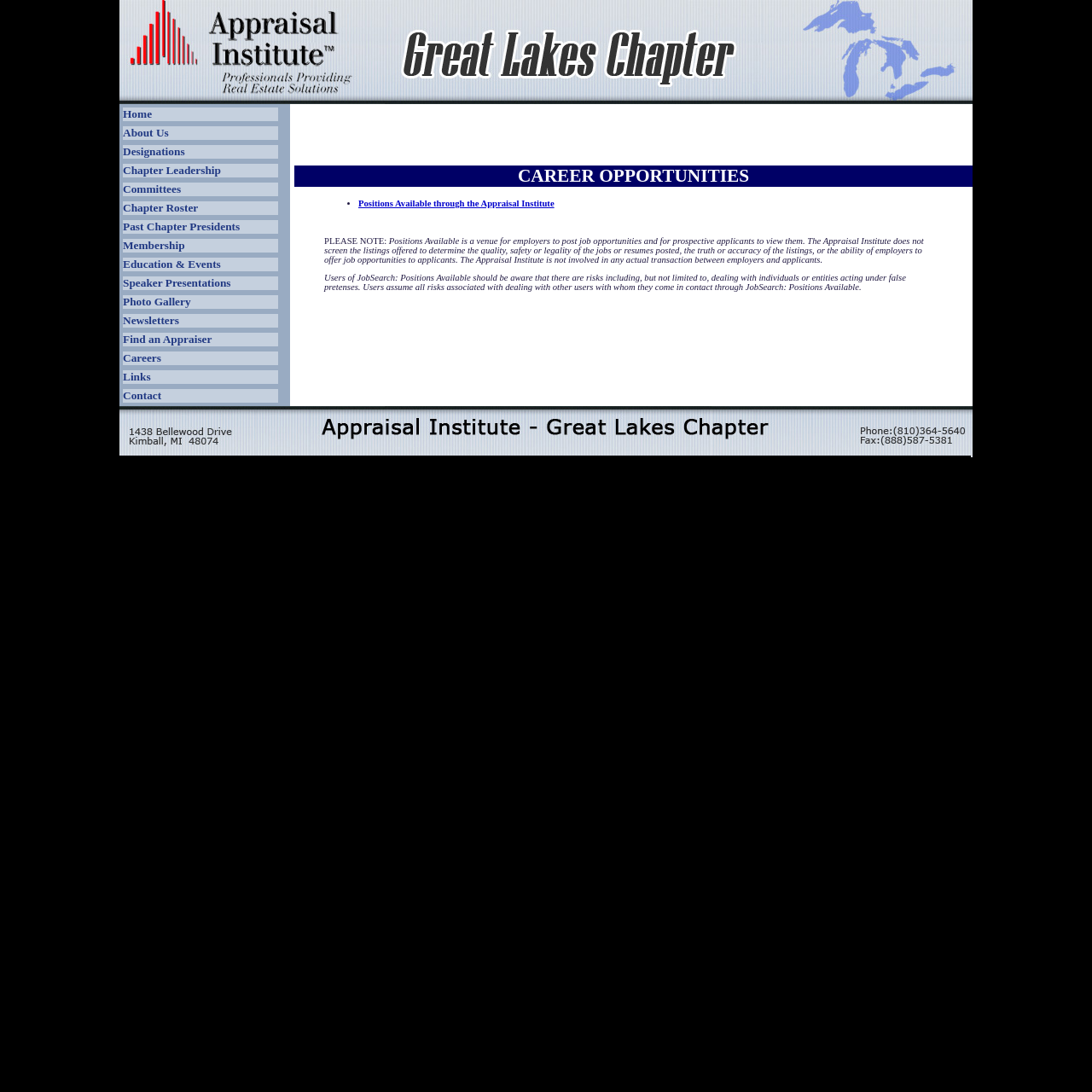Locate the bounding box coordinates of the element that needs to be clicked to carry out the instruction: "Check Positions Available through the Appraisal Institute". The coordinates should be given as four float numbers ranging from 0 to 1, i.e., [left, top, right, bottom].

[0.328, 0.182, 0.508, 0.191]